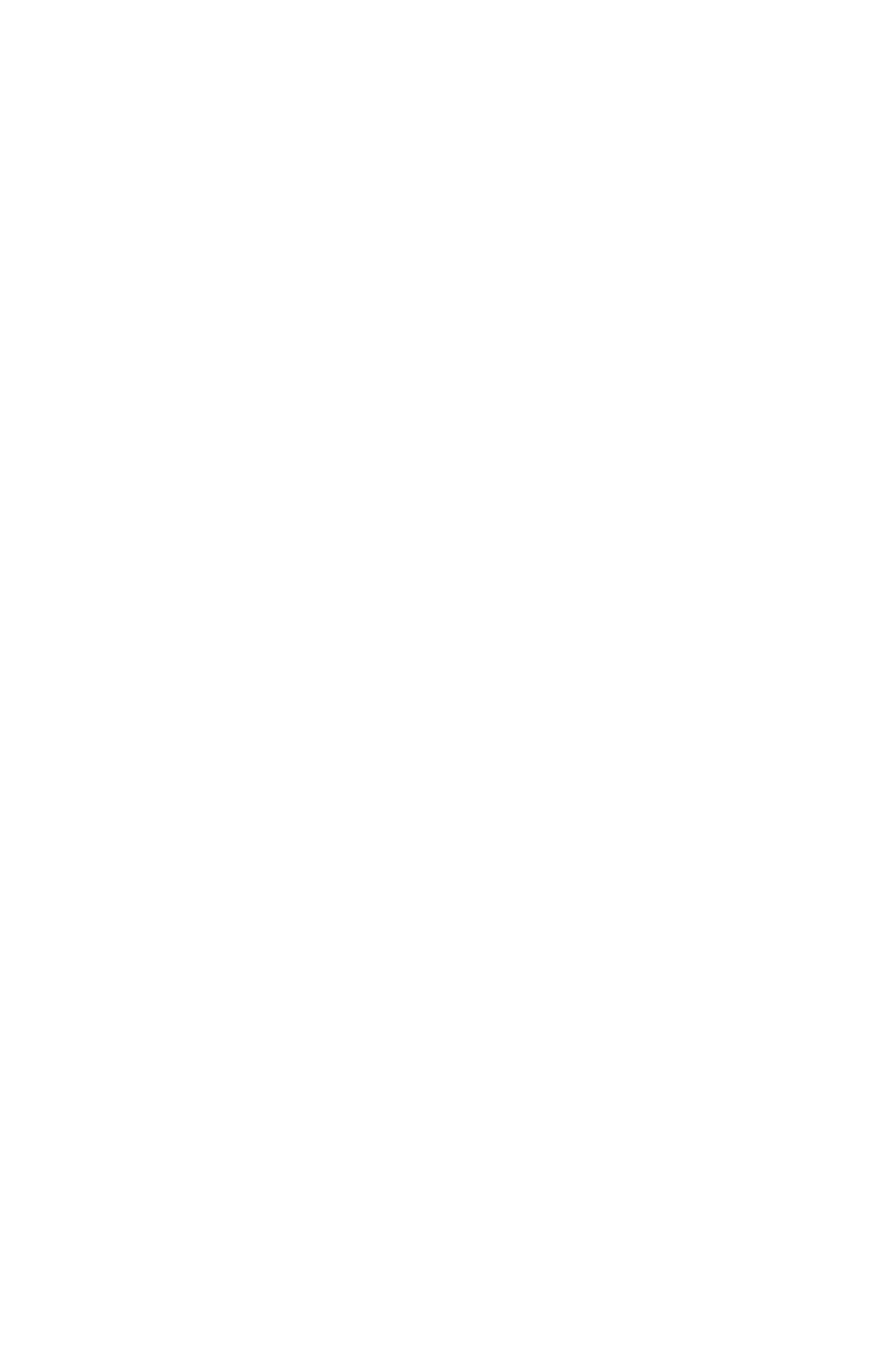Please determine the bounding box coordinates for the UI element described as: "View other revisions".

[0.426, 0.879, 0.792, 0.907]